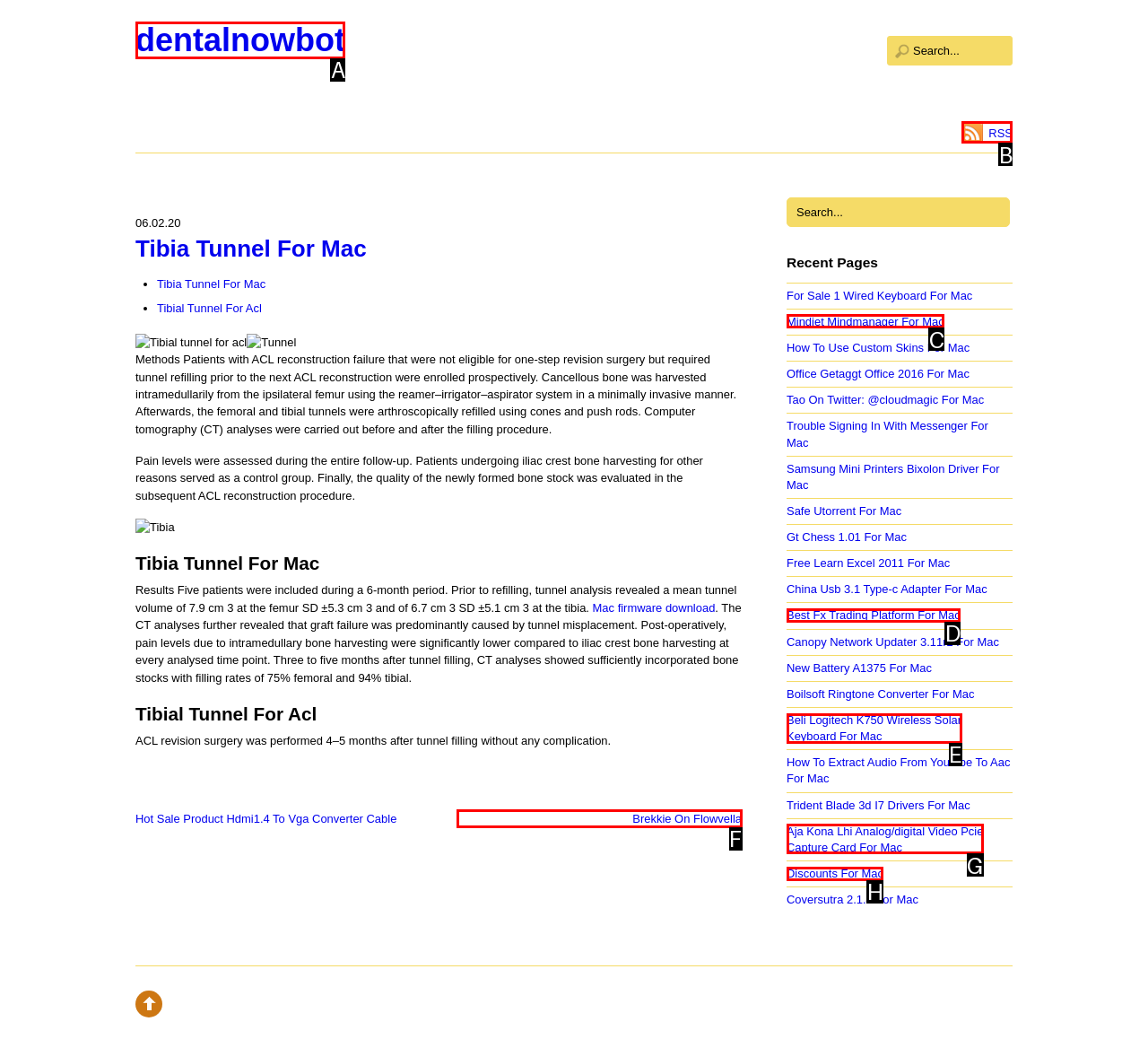Which HTML element should be clicked to complete the following task: Go to RSS page?
Answer with the letter corresponding to the correct choice.

B